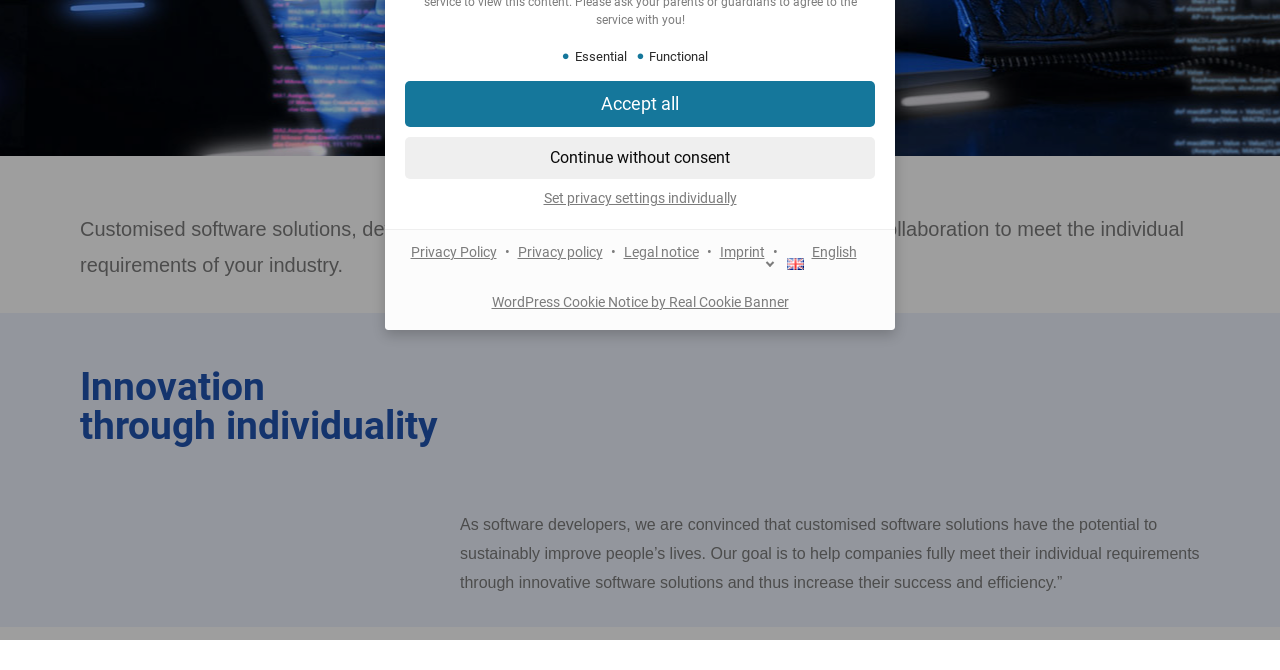Determine the bounding box coordinates of the UI element that matches the following description: "Privacy policy". The coordinates should be four float numbers between 0 and 1 in the format [left, top, right, bottom].

[0.4, 0.364, 0.475, 0.387]